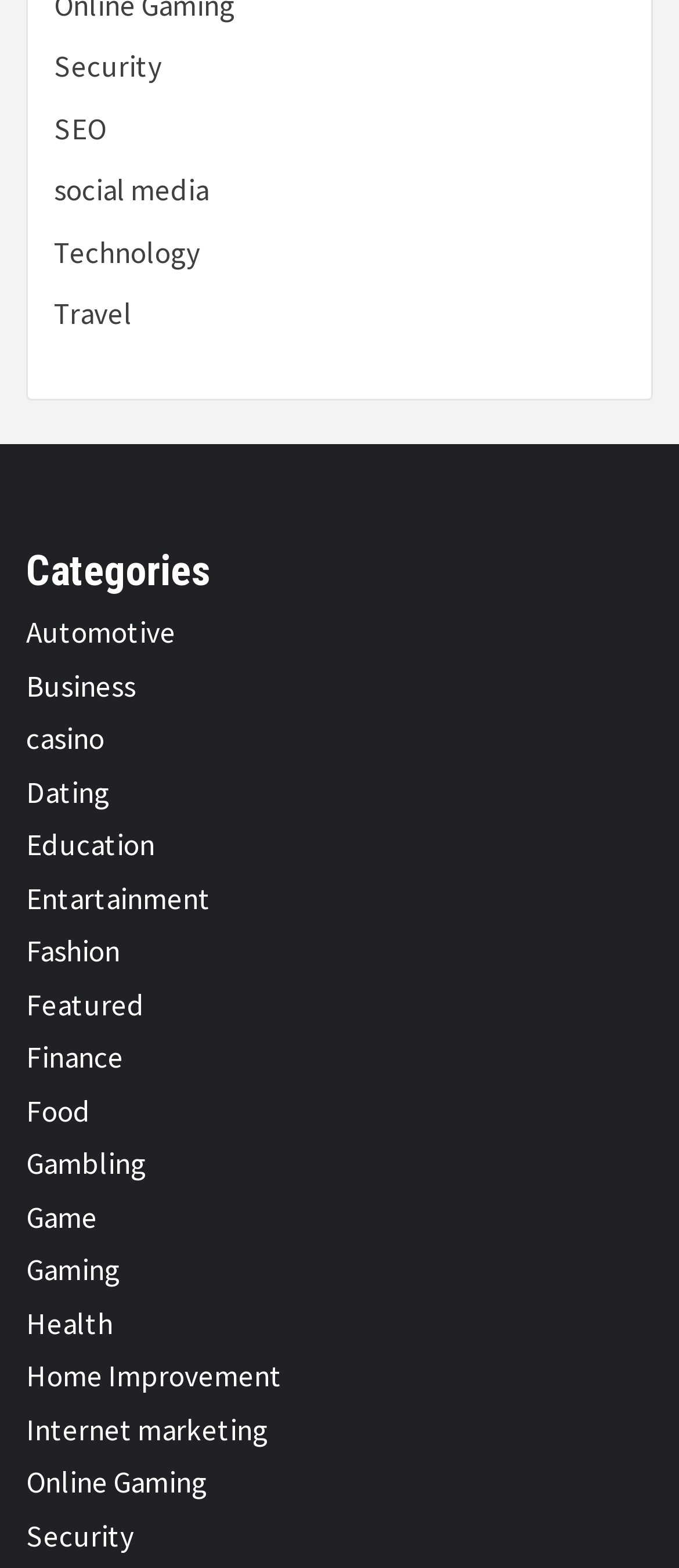Determine the bounding box coordinates of the element's region needed to click to follow the instruction: "visit Facebook page". Provide these coordinates as four float numbers between 0 and 1, formatted as [left, top, right, bottom].

None